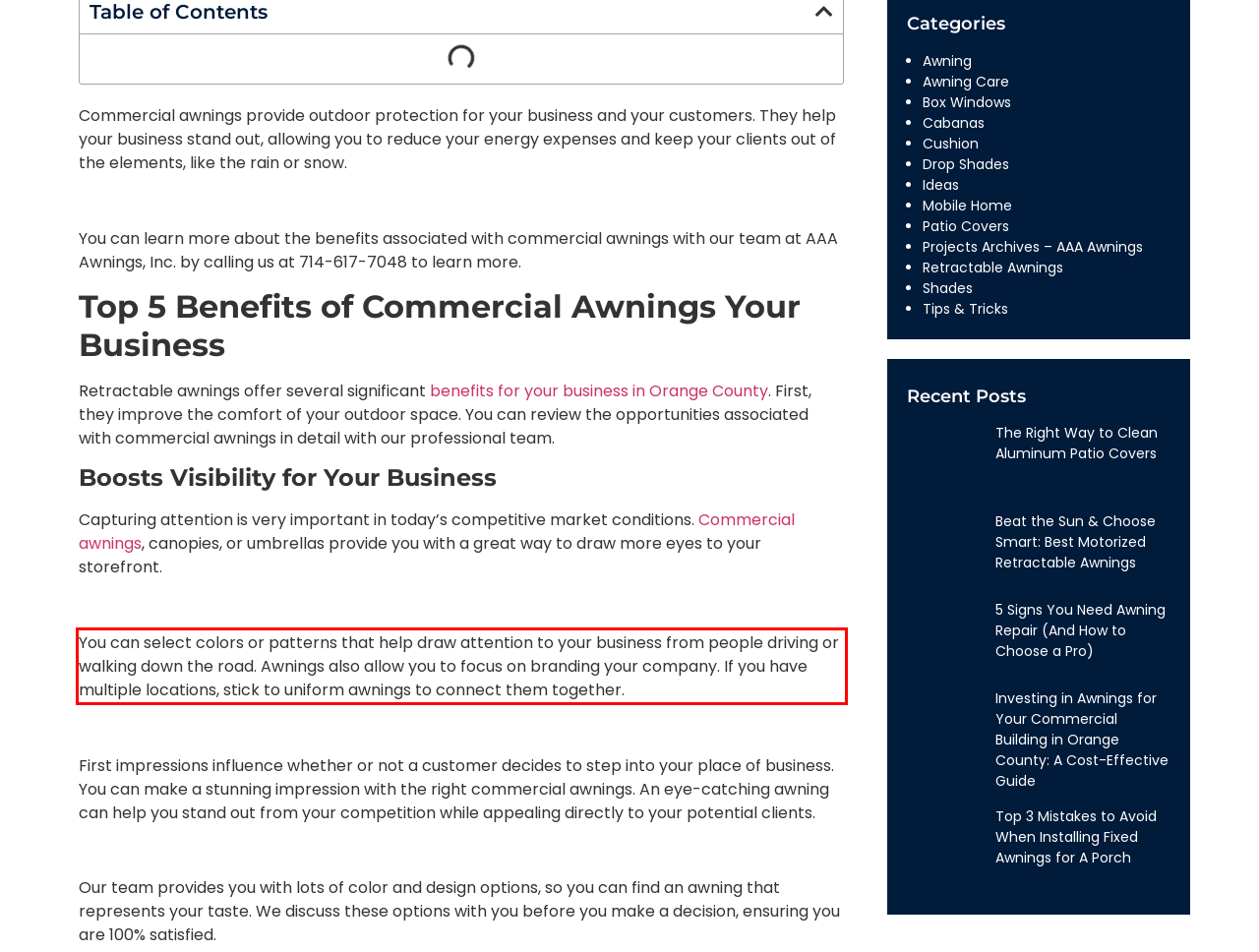Please perform OCR on the text content within the red bounding box that is highlighted in the provided webpage screenshot.

You can select colors or patterns that help draw attention to your business from people driving or walking down the road. Awnings also allow you to focus on branding your company. If you have multiple locations, stick to uniform awnings to connect them together.